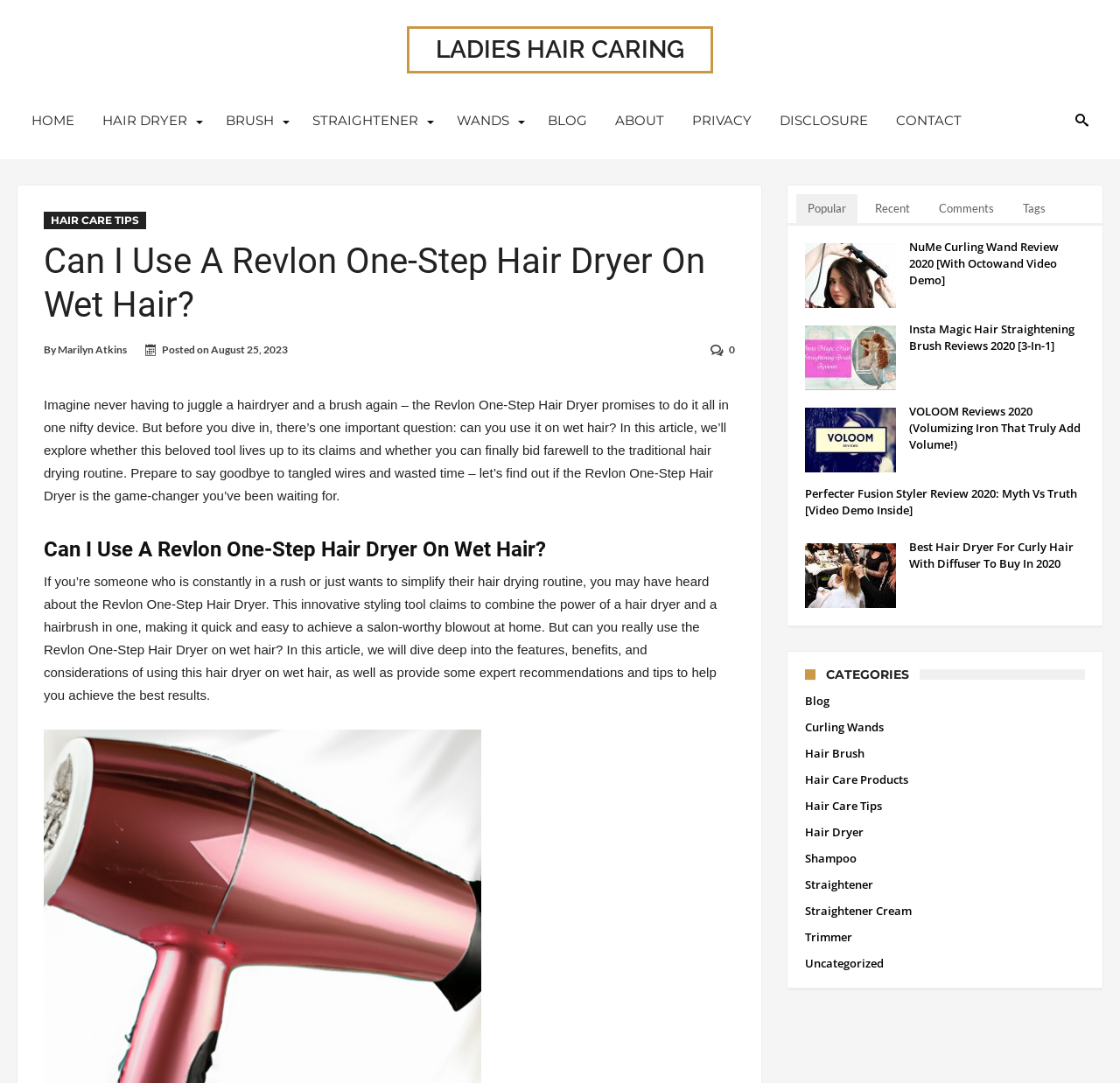Using the information in the image, give a detailed answer to the following question: What is the name of the author of the article?

I found the answer by examining the article section of the webpage, where I saw a link with the text 'Marilyn Atkins' next to the 'By' label. This suggests that Marilyn Atkins is the author of the article.